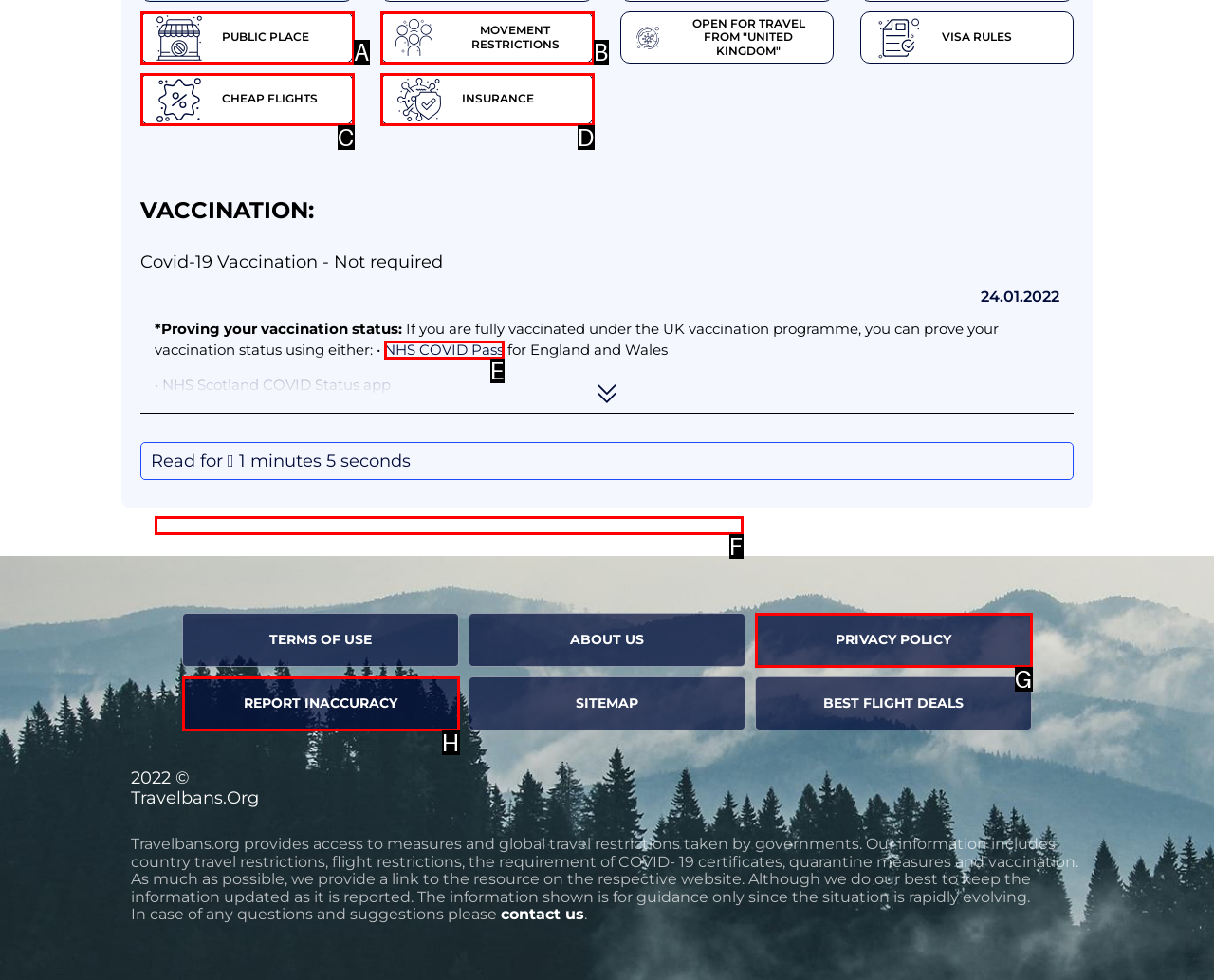Given the description: Insurance, pick the option that matches best and answer with the corresponding letter directly.

D